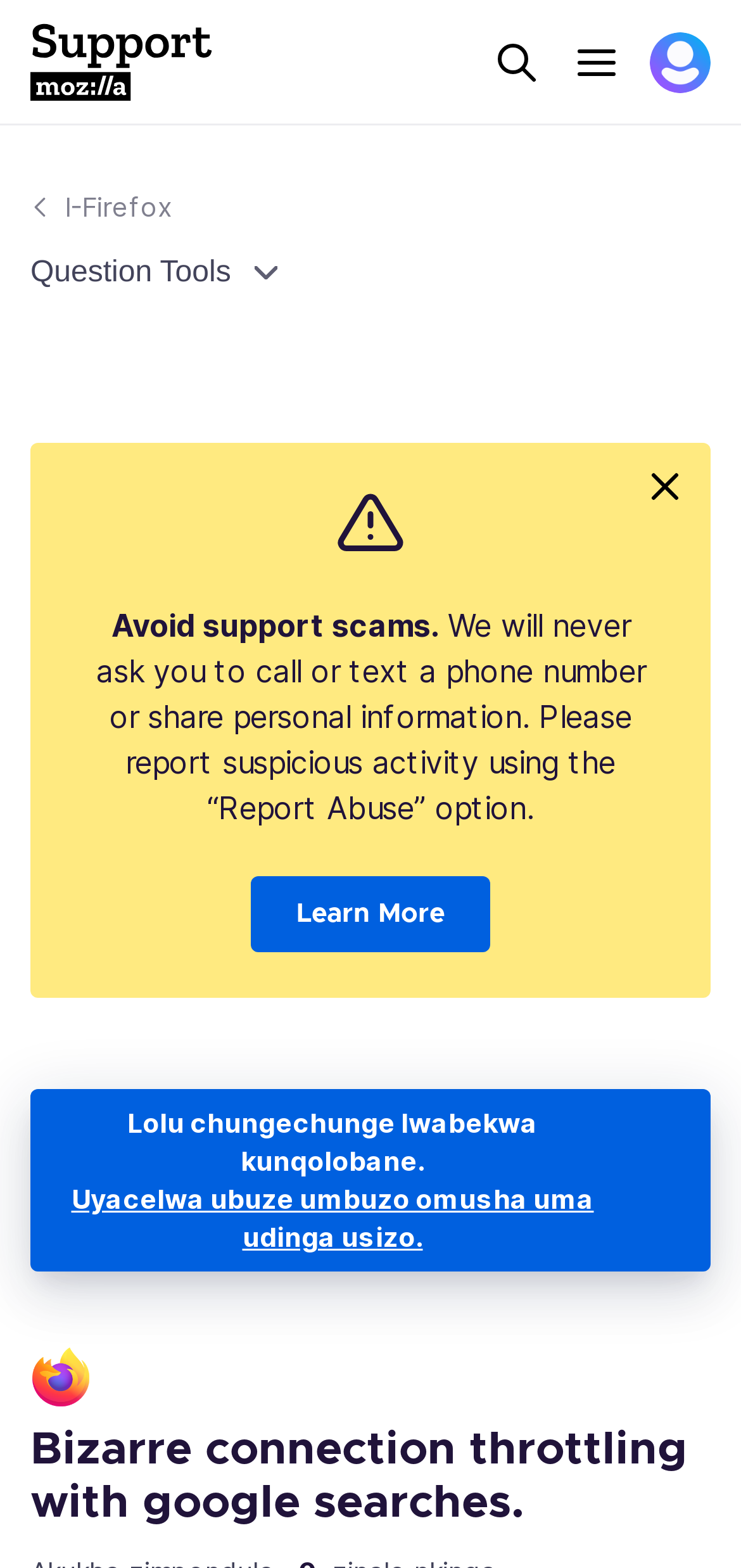Provide the bounding box coordinates of the area you need to click to execute the following instruction: "Learn more about avoiding support scams".

[0.338, 0.559, 0.662, 0.607]